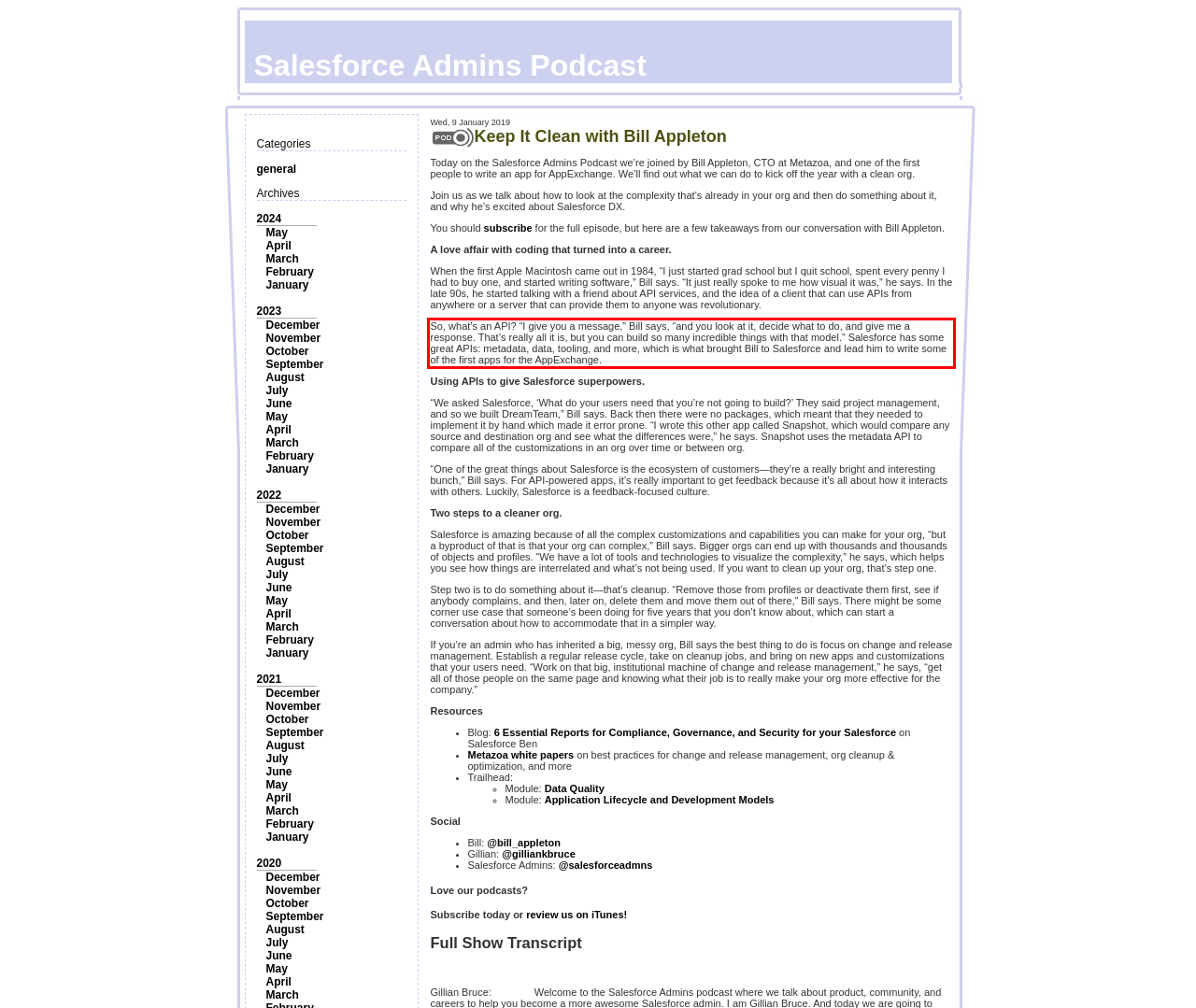Given a screenshot of a webpage containing a red rectangle bounding box, extract and provide the text content found within the red bounding box.

So, what’s an API? “I give you a message,” Bill says, “and you look at it, decide what to do, and give me a response. That’s really all it is, but you can build so many incredible things with that model.” Salesforce has some great APIs: metadata, data, tooling, and more, which is what brought Bill to Salesforce and lead him to write some of the first apps for the AppExchange.